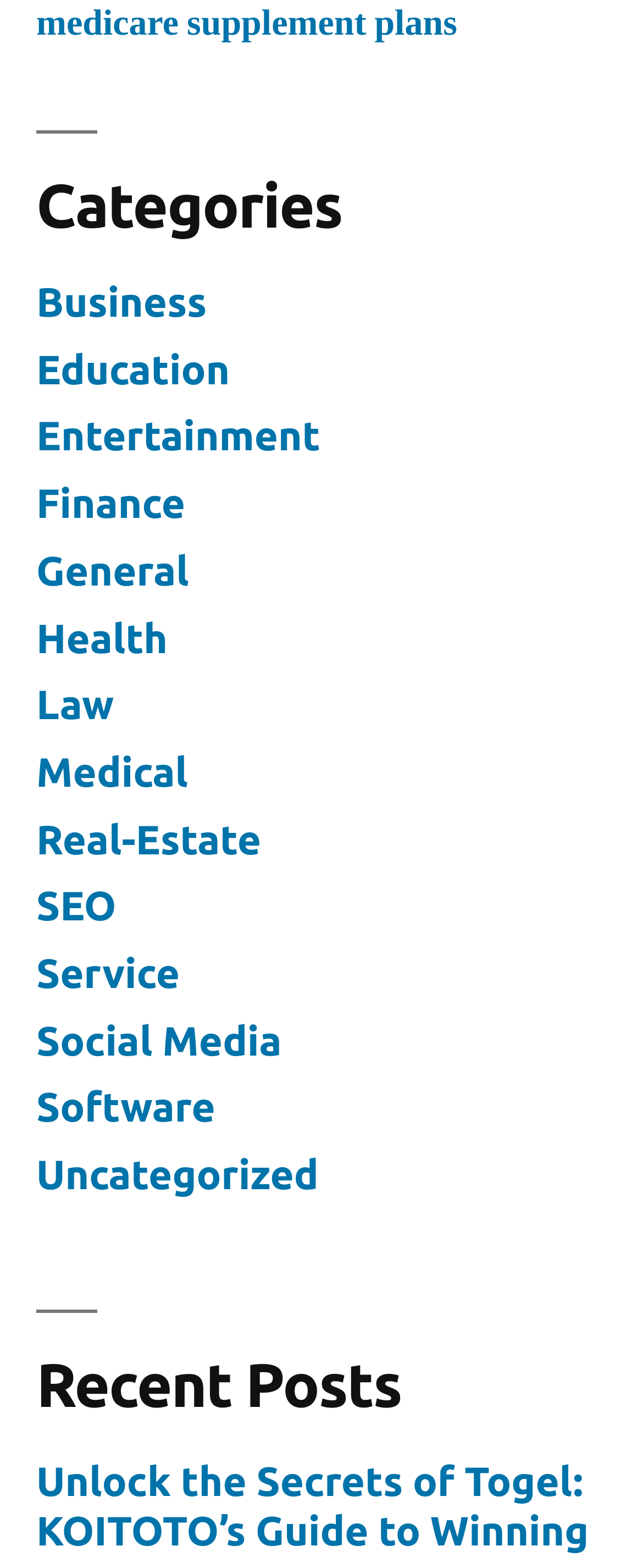Using the provided element description: "Service", determine the bounding box coordinates of the corresponding UI element in the screenshot.

[0.056, 0.606, 0.28, 0.635]